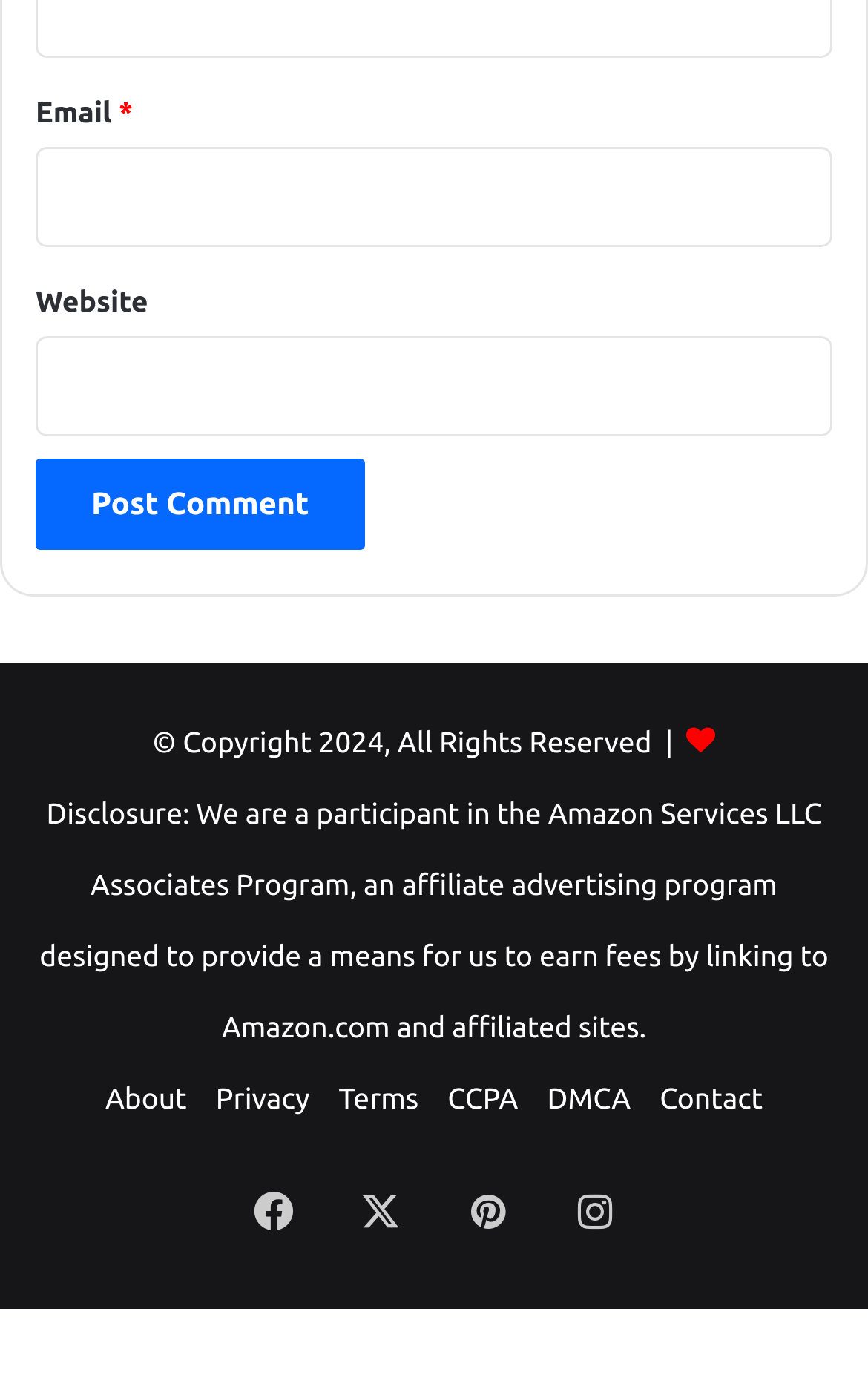Locate the bounding box coordinates of the segment that needs to be clicked to meet this instruction: "Input website URL".

[0.041, 0.241, 0.959, 0.312]